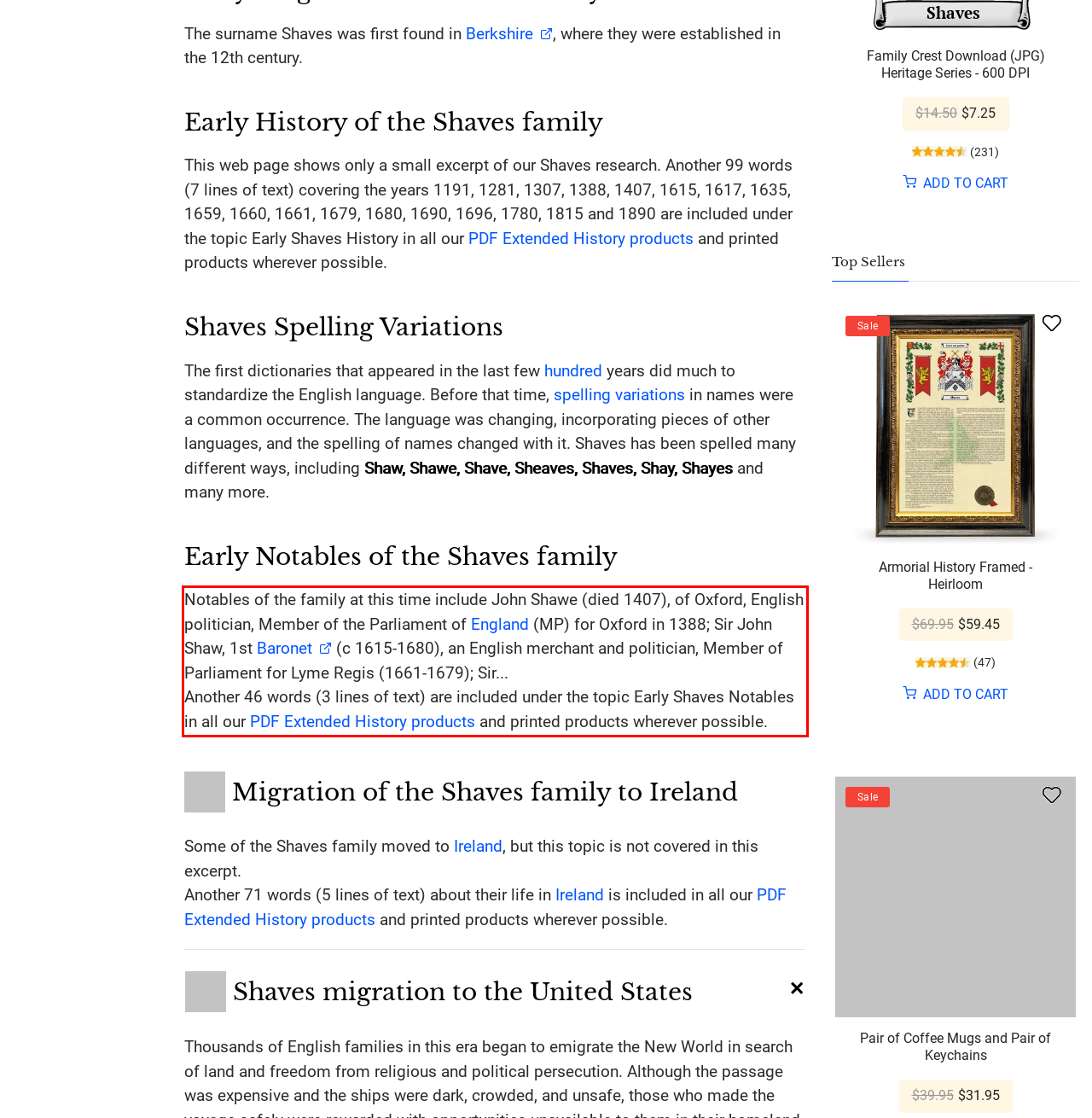With the given screenshot of a webpage, locate the red rectangle bounding box and extract the text content using OCR.

Notables of the family at this time include John Shawe (died 1407), of Oxford, English politician, Member of the Parliament of England (MP) for Oxford in 1388; Sir John Shaw, 1st Baronet (c 1615-1680), an English merchant and politician, Member of Parliament for Lyme Regis (1661-1679); Sir... Another 46 words (3 lines of text) are included under the topic Early Shaves Notables in all our PDF Extended History products and printed products wherever possible.